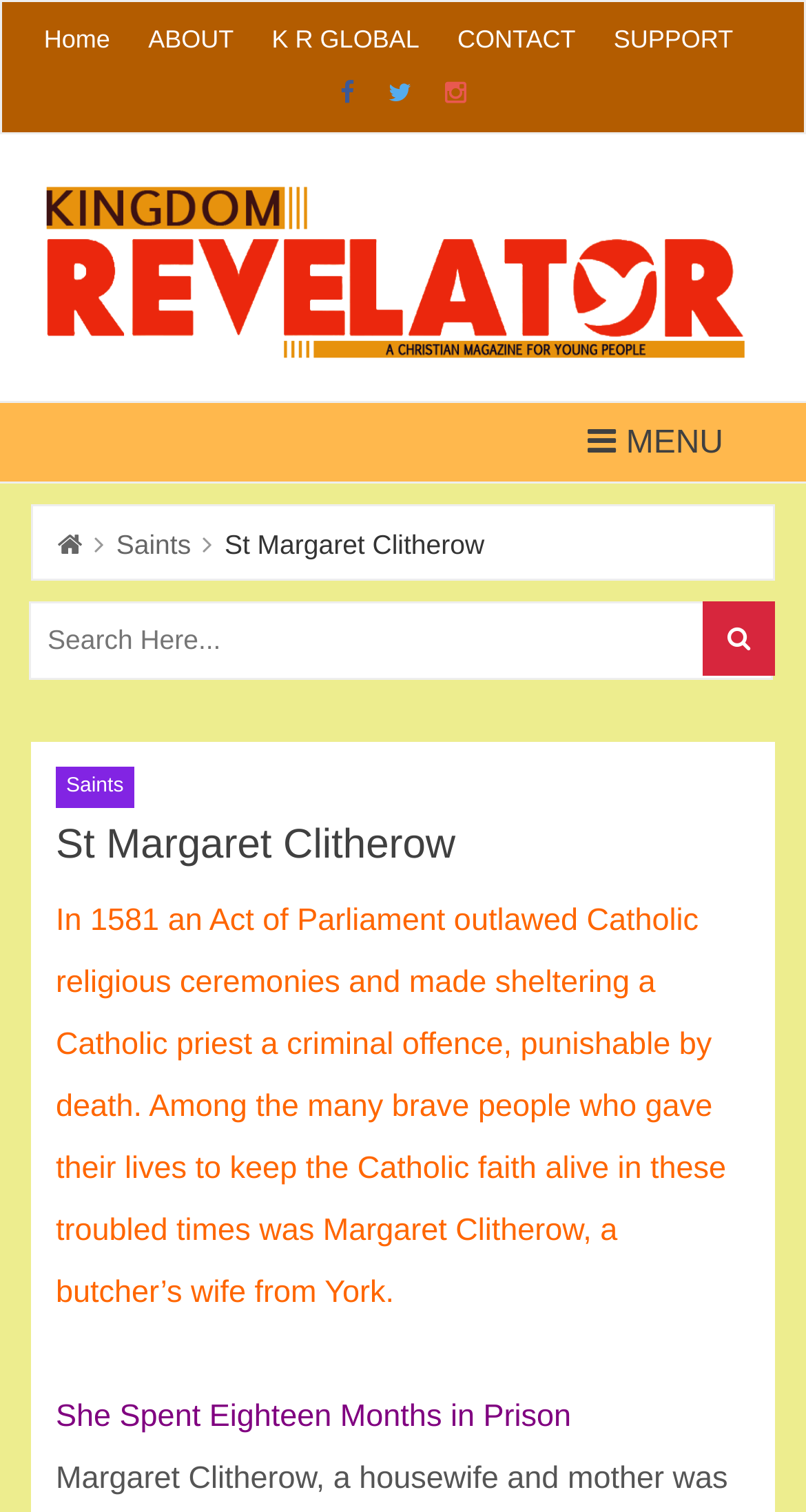Reply to the question with a single word or phrase:
What is the name of the image on the webpage?

Kingdom Revelator